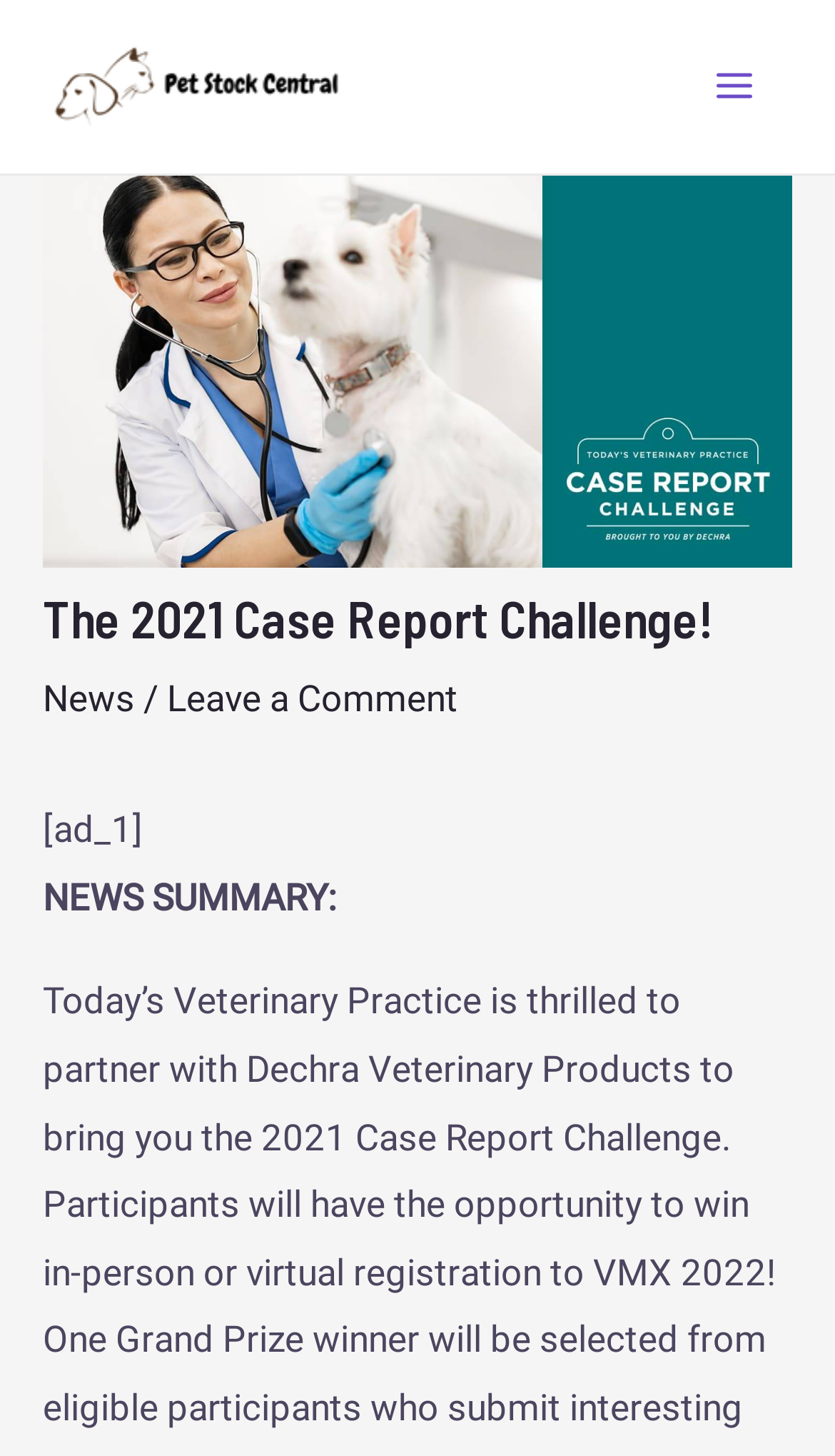Detail the various sections and features of the webpage.

The webpage is about the 2021 Case Report Challenge, as indicated by the title. At the top left corner, there is a logo image with a link to it. To the right of the logo, there is a main menu button that is not expanded. 

Below the logo and main menu button, there is a header section that spans almost the entire width of the page. Within this section, the title "The 2021 Case Report Challenge!" is prominently displayed. To the right of the title, there are two links, "News" and "Leave a Comment", separated by a slash. 

Further down, there is a section that appears to be an advertisement, labeled as "[ad_1]". Below this, there is a heading "NEWS SUMMARY:" that suggests the start of a news article or summary.